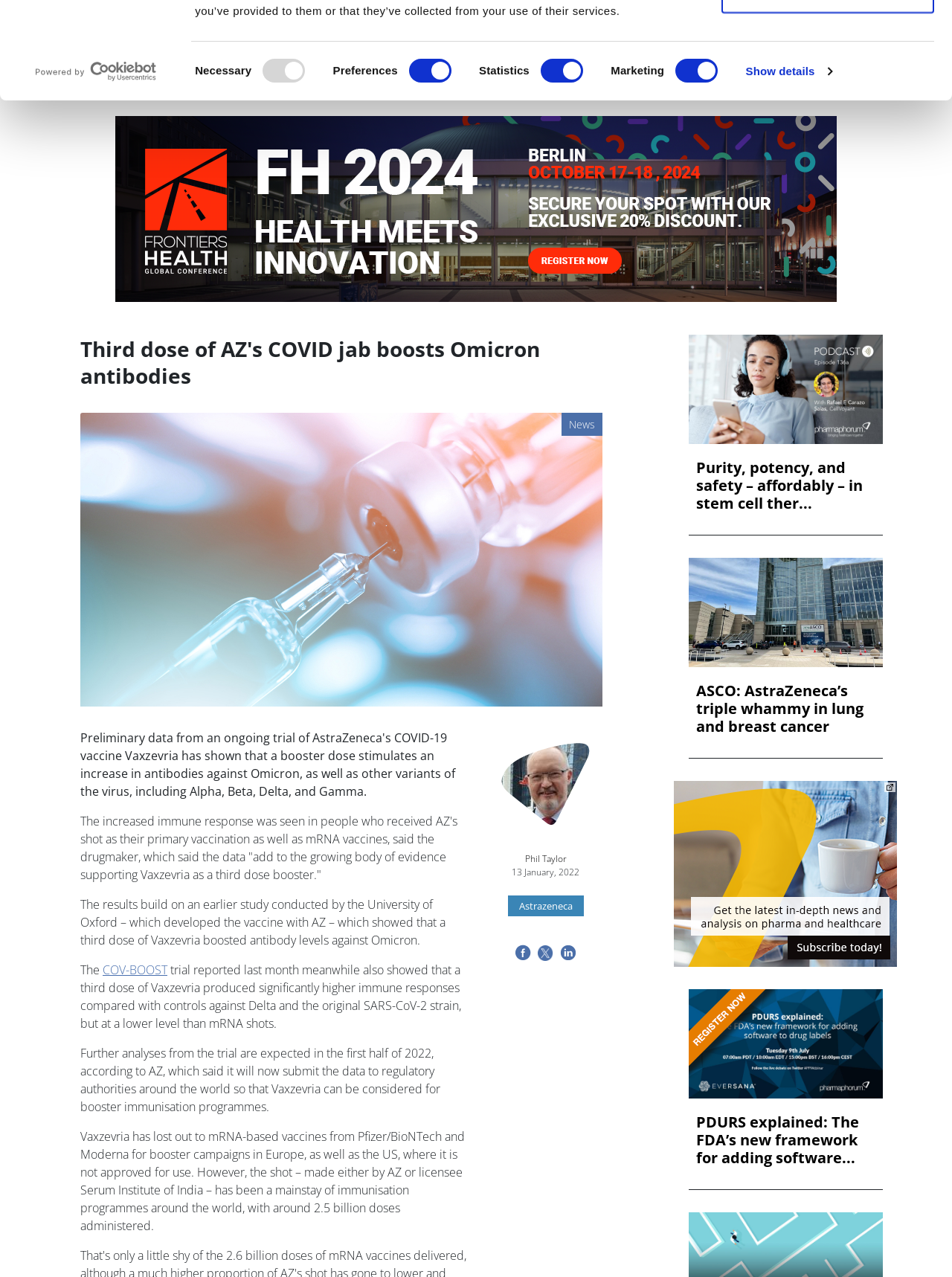Please extract the title of the webpage.

Third dose of AZ's COVID jab boosts Omicron antibodies